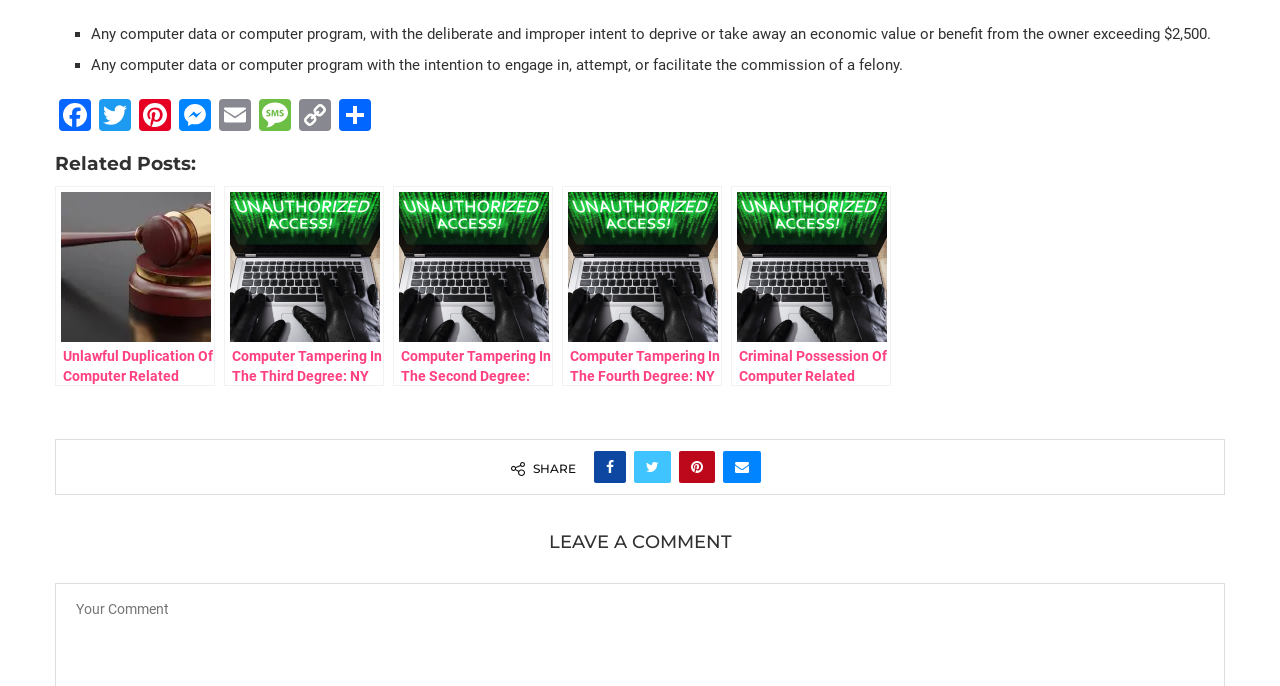Find the bounding box coordinates of the clickable area required to complete the following action: "Share on Facebook".

[0.464, 0.658, 0.489, 0.704]